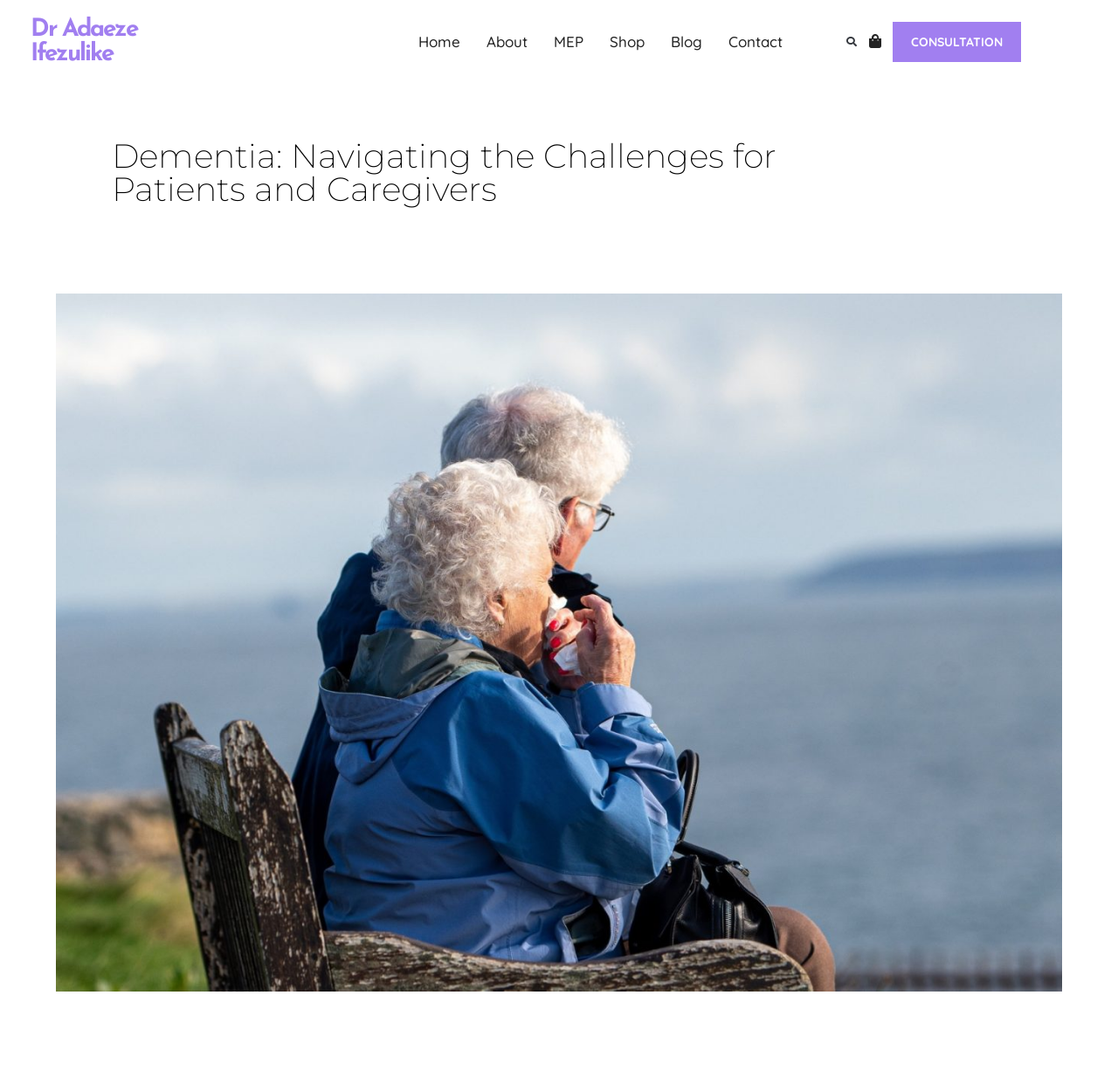Can you identify the bounding box coordinates of the clickable region needed to carry out this instruction: 'Read the blog post 'Dementia: Navigating the Challenges for Patients and Caregivers''? The coordinates should be four float numbers within the range of 0 to 1, stated as [left, top, right, bottom].

[0.1, 0.124, 0.695, 0.192]